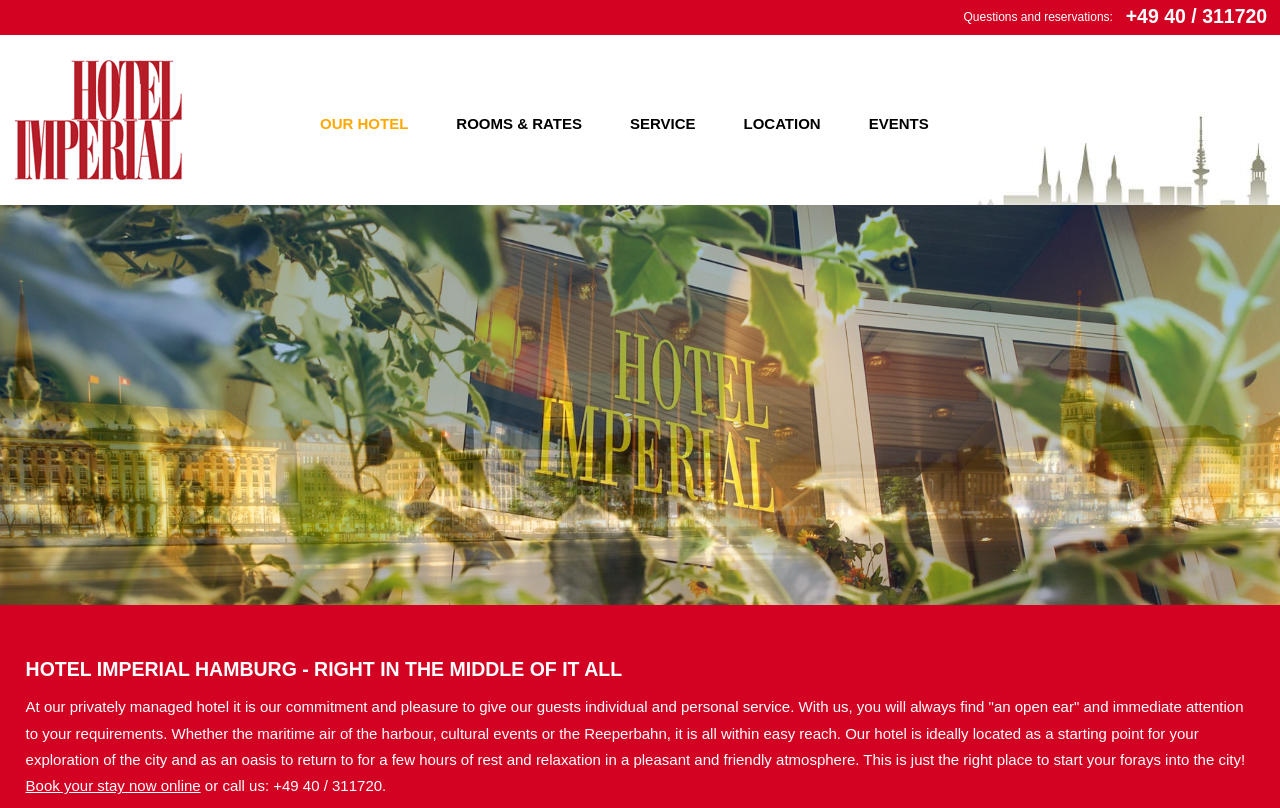Generate the main heading text from the webpage.

HOTEL IMPERIAL HAMBURG - RIGHT IN THE MIDDLE OF IT ALL